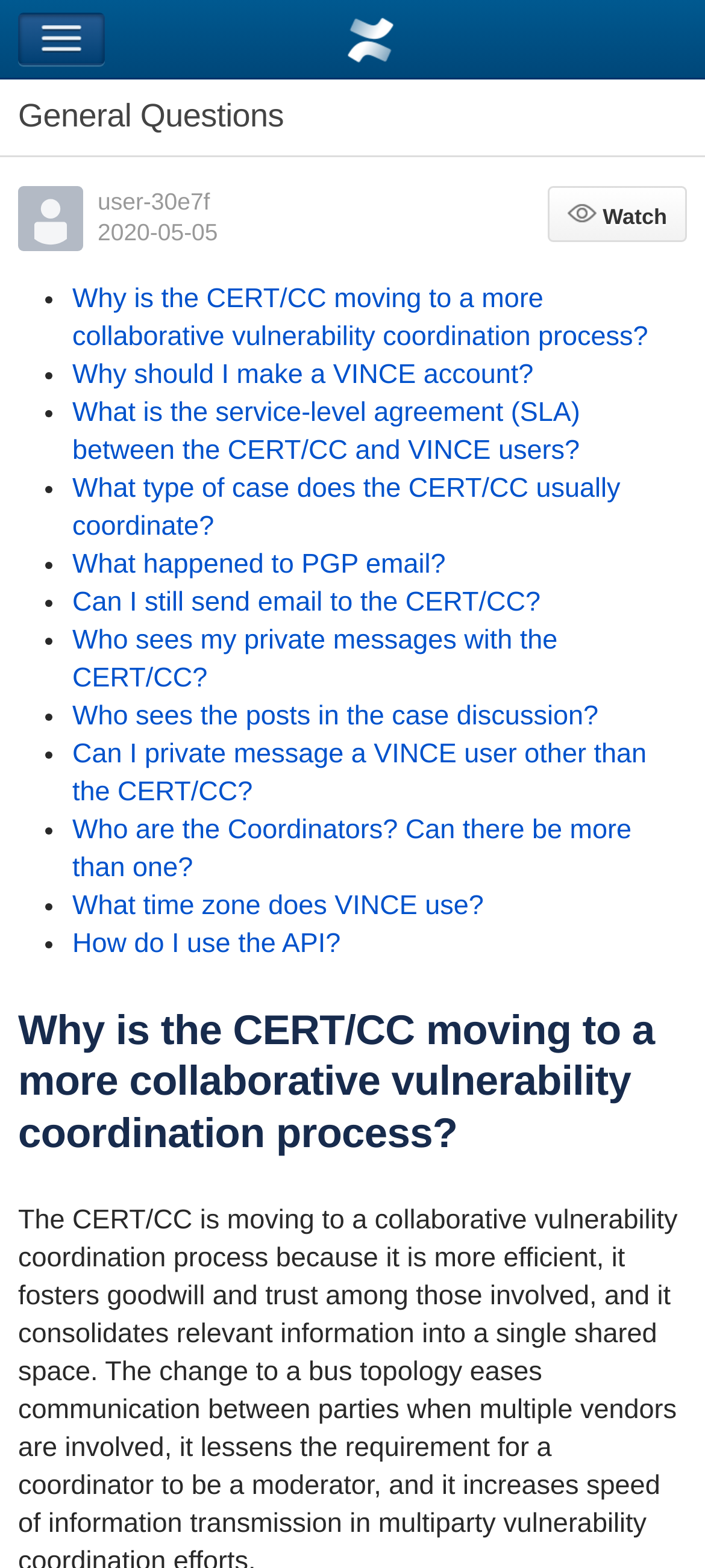Find and specify the bounding box coordinates that correspond to the clickable region for the instruction: "Go to 'Song, Story and Culture (Bill Harley)'".

None